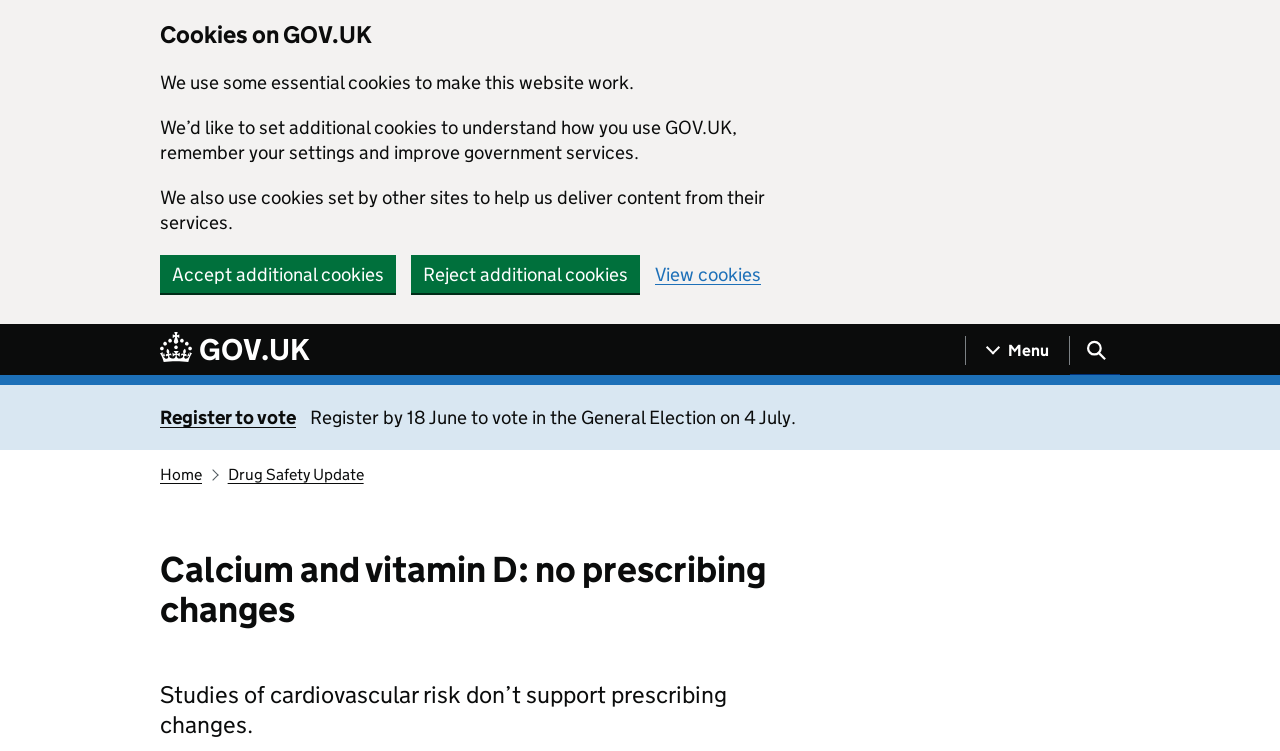What is the deadline for registering to vote?
Please answer the question with a detailed and comprehensive explanation.

The static text 'Register by 18 June to vote in the General Election on 4 July.' suggests that the deadline for registering to vote is 18 June, in order to be eligible to vote in the General Election on 4 July.